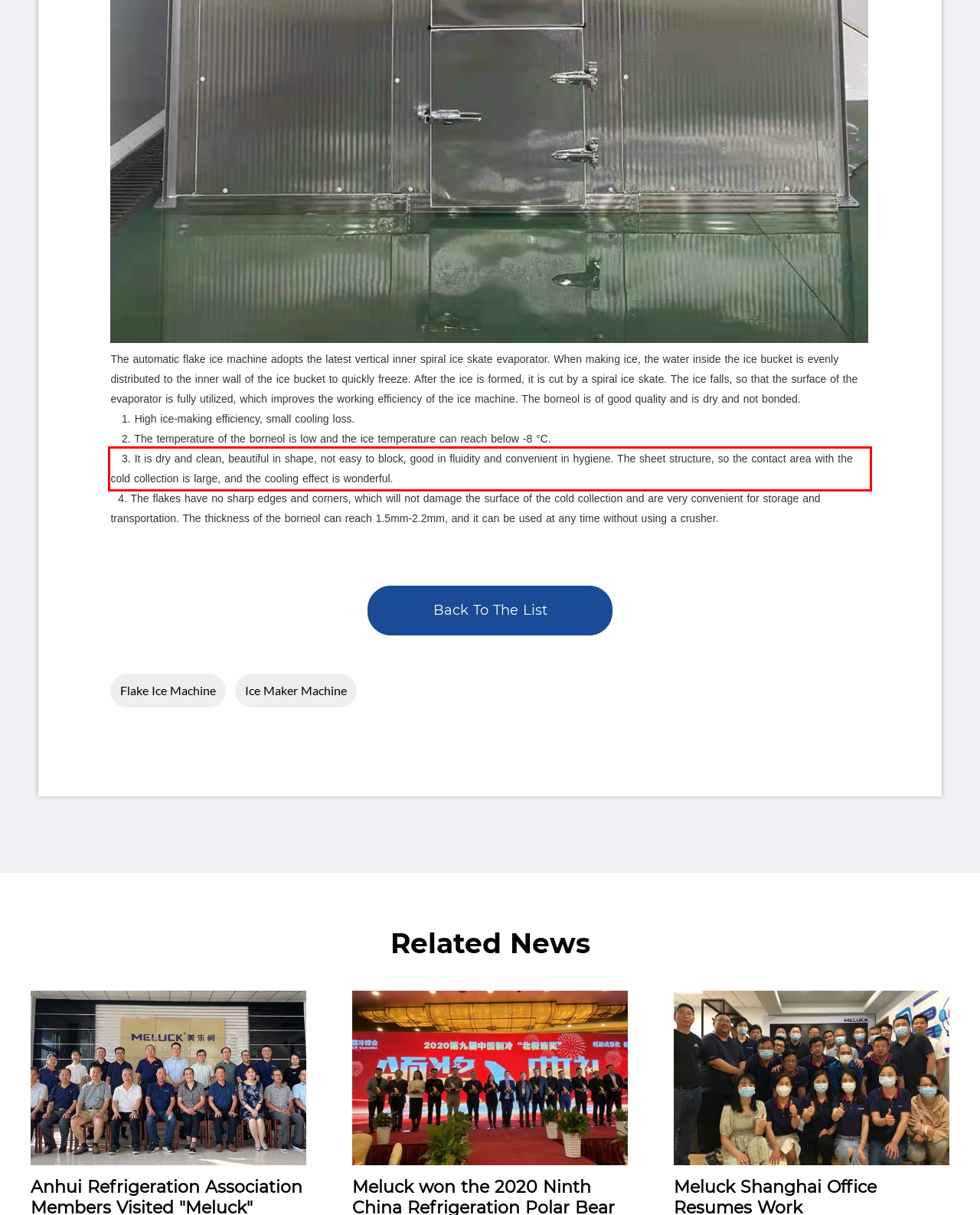Please recognize and transcribe the text located inside the red bounding box in the webpage image.

3. It is dry and clean, beautiful in shape, not easy to block, good in fluidity and convenient in hygiene. The sheet structure, so the contact area with the cold collection is large, and the cooling effect is wonderful.